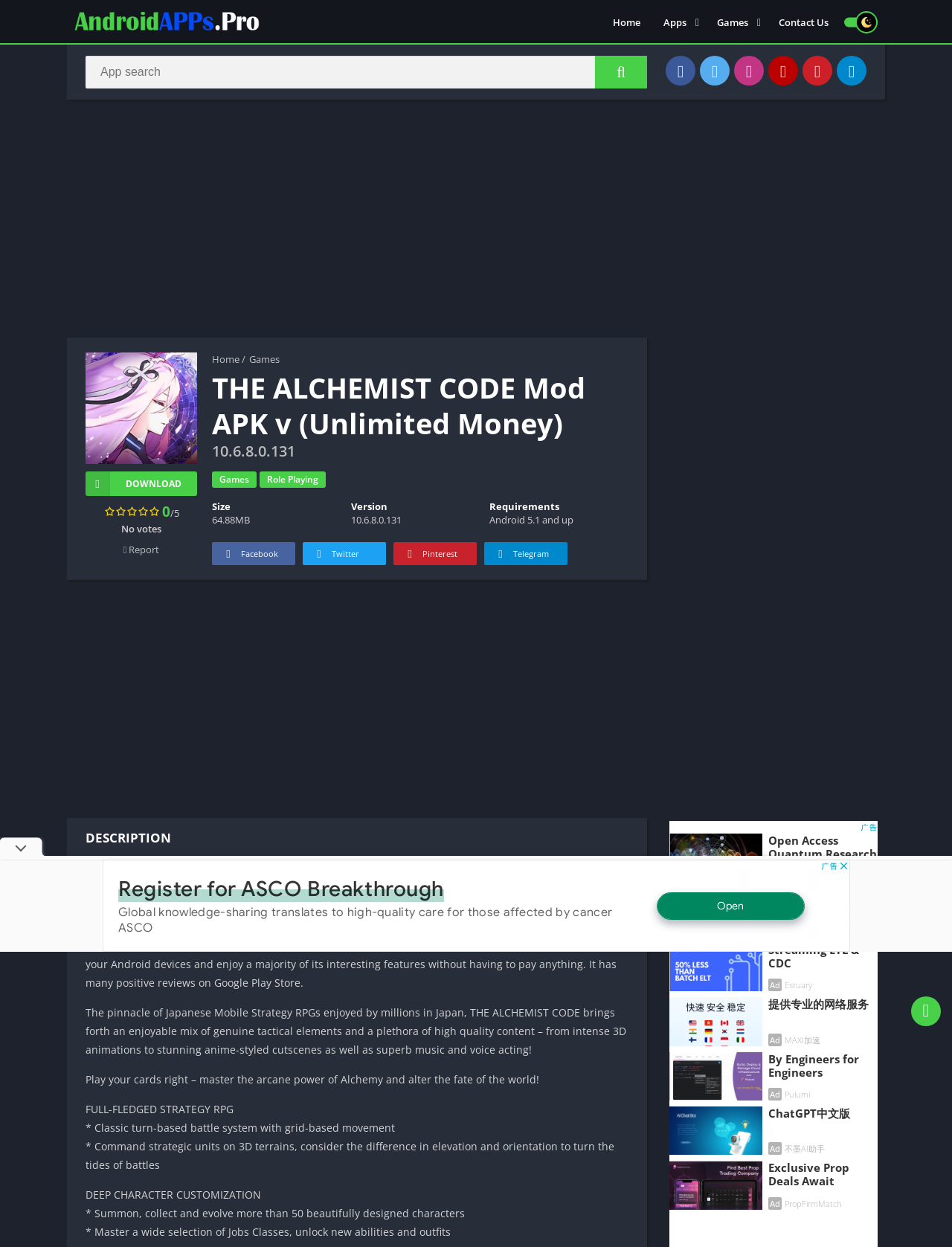Please specify the bounding box coordinates of the element that should be clicked to execute the given instruction: 'Contact Us'. Ensure the coordinates are four float numbers between 0 and 1, expressed as [left, top, right, bottom].

[0.806, 0.007, 0.882, 0.028]